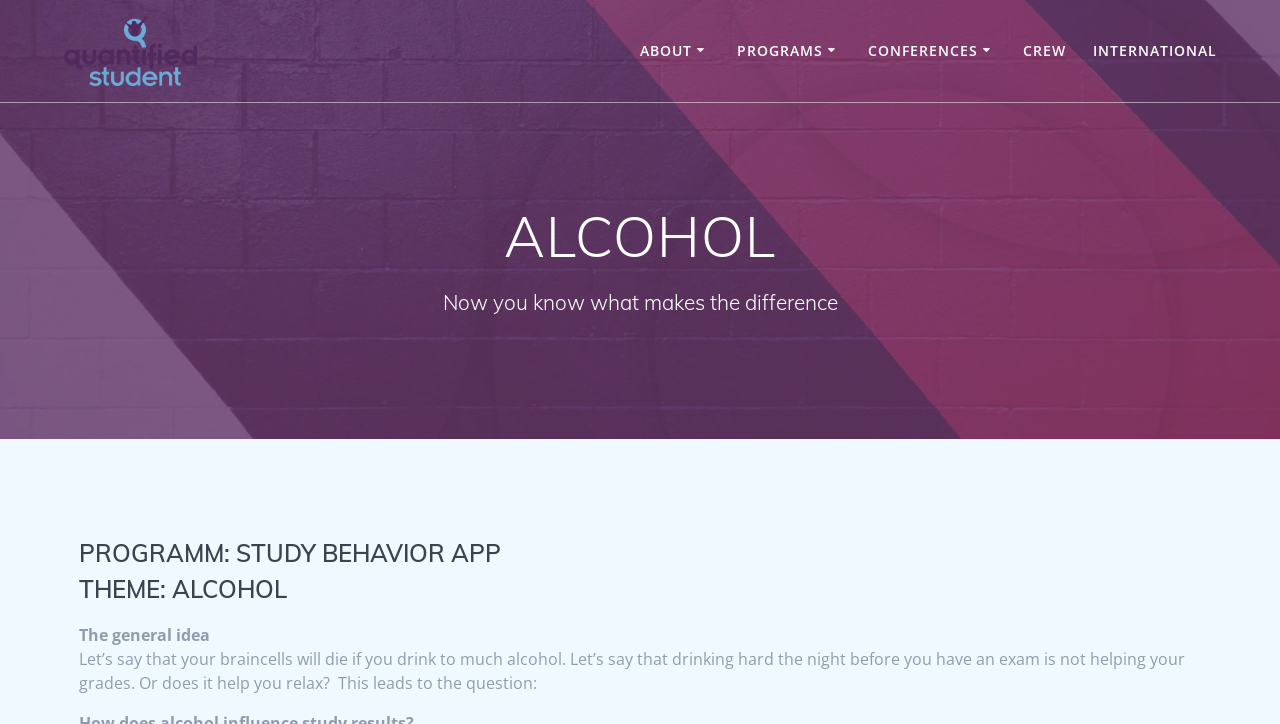Please locate the bounding box coordinates for the element that should be clicked to achieve the following instruction: "Explore the 'BACKGROUND MATERIAL' page". Ensure the coordinates are given as four float numbers between 0 and 1, i.e., [left, top, right, bottom].

[0.5, 0.105, 0.67, 0.161]